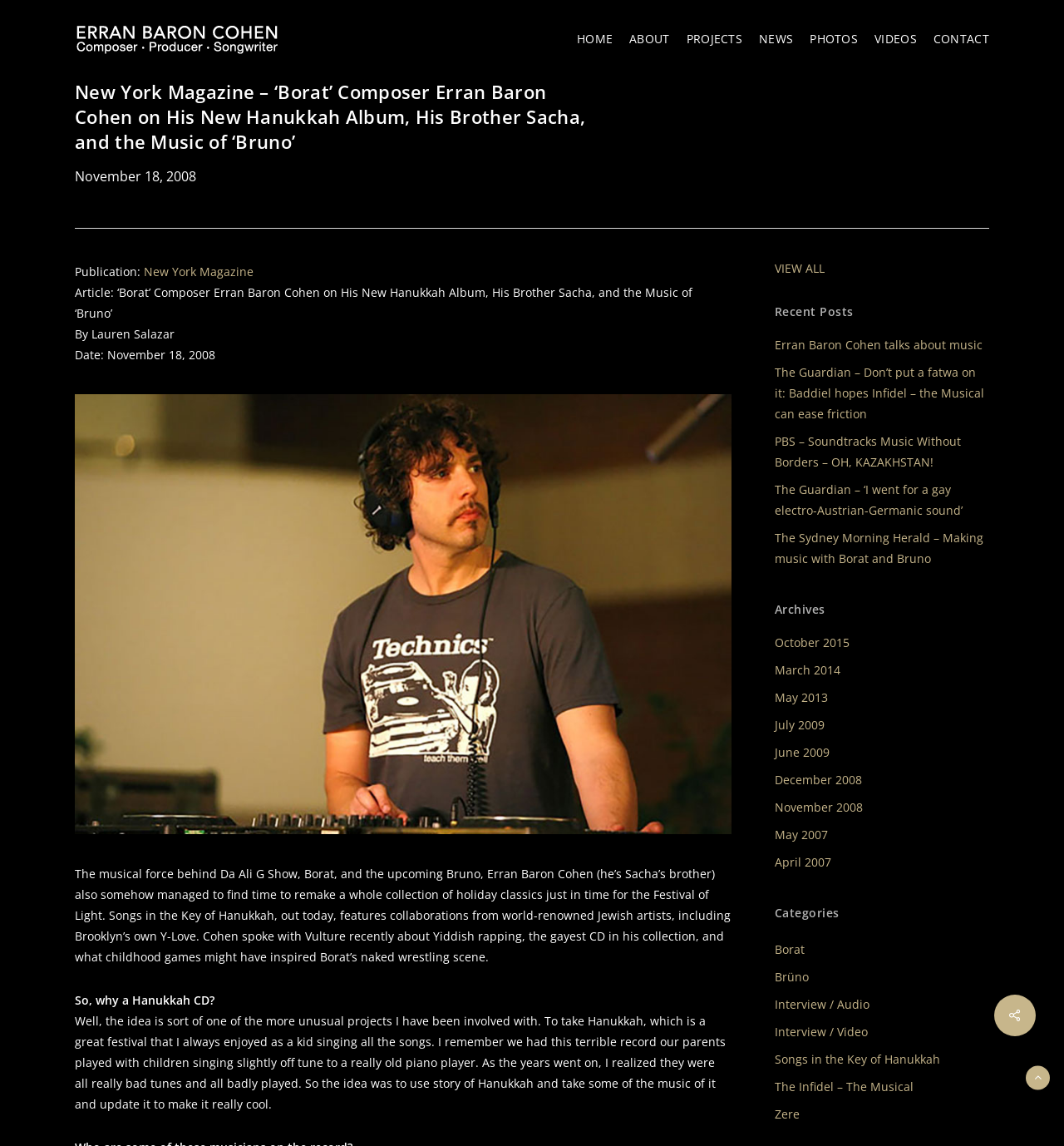Please identify the webpage's heading and generate its text content.

New York Magazine – ‘Borat’ Composer Erran Baron Cohen on His New Hanukkah Album, His Brother Sacha, and the Music of ‘Bruno’